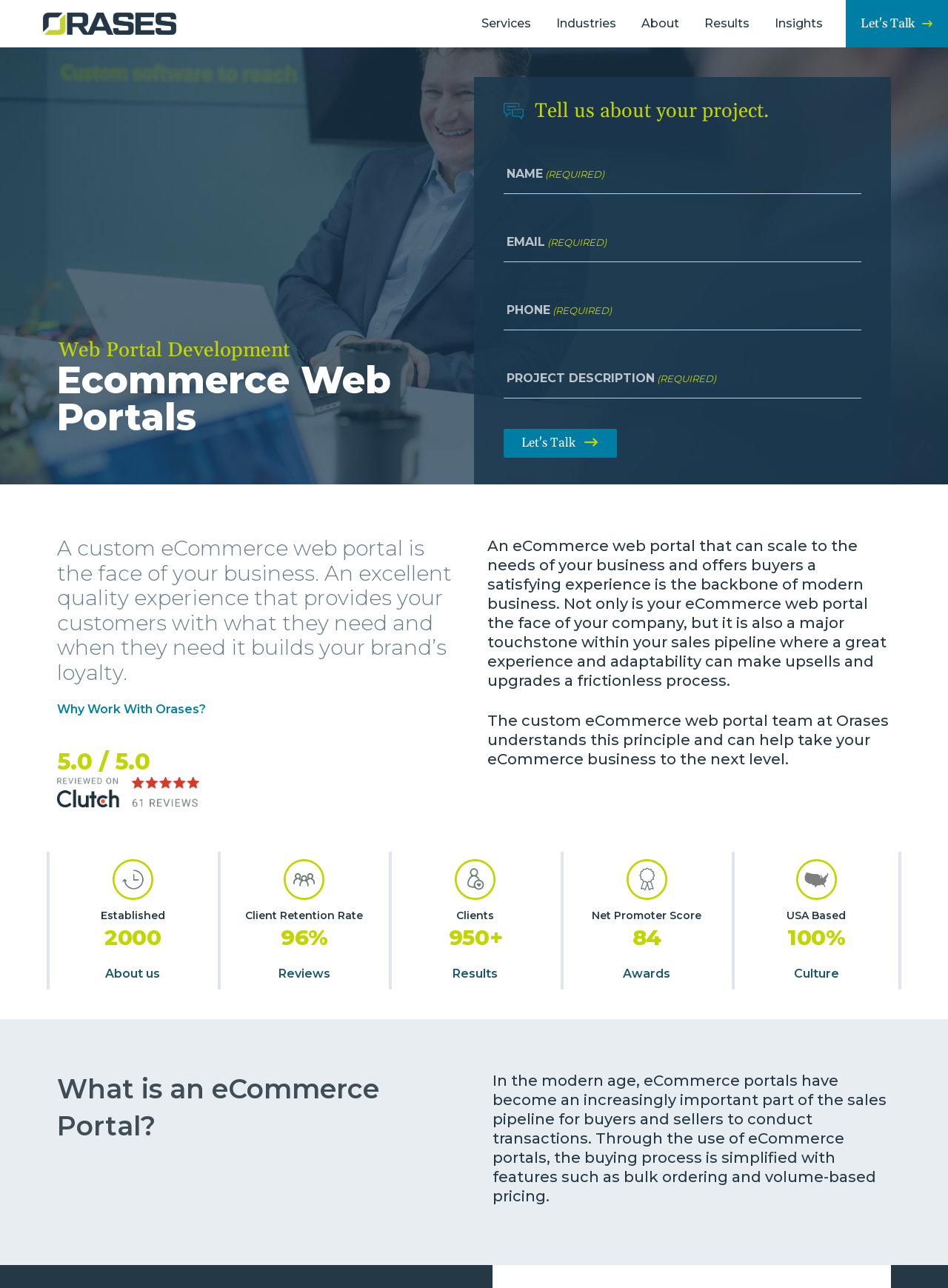Provide a thorough description of the webpage's content and layout.

This webpage is about Orases, a software development company that specializes in custom software solutions, ecommerce web portal development, and more. At the top left corner, there is a logo of Orases, accompanied by a link to the company's homepage. Next to the logo, there is a navigation menu with links to various sections of the website, including Services, Solutions, Industries, About, and Results.

Below the navigation menu, there is a banner that takes up the full width of the page. The banner features an image of software developers discussing the requirements of their next ecommerce web portal, with a heading that reads "Web Portal Development".

The Services section is divided into several categories, including Advise, Develop, Support & Maintain, and Optimize. Each category has a brief description and a link to learn more. There are also links to specific services, such as Software Development, Web App Development, Mobile App Development, and more.

The Solutions section is organized similarly, with categories like ERP, CRM, SaaS, Ecommerce, and Web Portals. Each category has a link to learn more about the solution.

The Industries section lists various industries that Orases serves, including Automotive, Cannabis, Construction, Energy & Utilities, and more. Each industry has a link to learn more about Orases' services in that sector.

The About section has links to pages about the company's approach, awards, careers, community, culture, and more. There is also a link to a page about the company's team and why clients choose Orases.

Finally, the Results section has links to pages about the company's insights, articles, ebooks, guides, press releases, videos, and white papers. There is also a call-to-action button at the bottom right corner of the page that encourages visitors to get in touch with Orases.